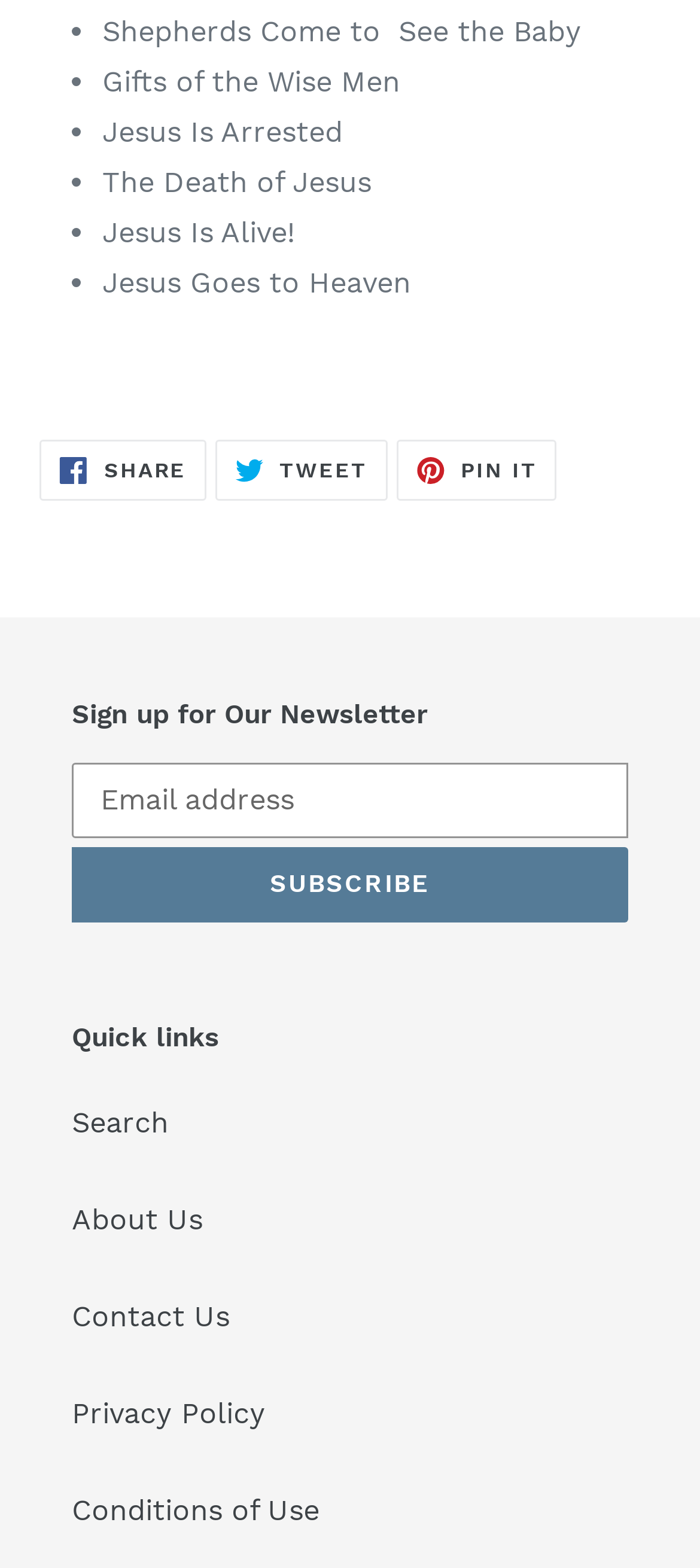Using the element description Conditions of Use, predict the bounding box coordinates for the UI element. Provide the coordinates in (top-left x, top-left y, bottom-right x, bottom-right y) format with values ranging from 0 to 1.

[0.103, 0.952, 0.456, 0.974]